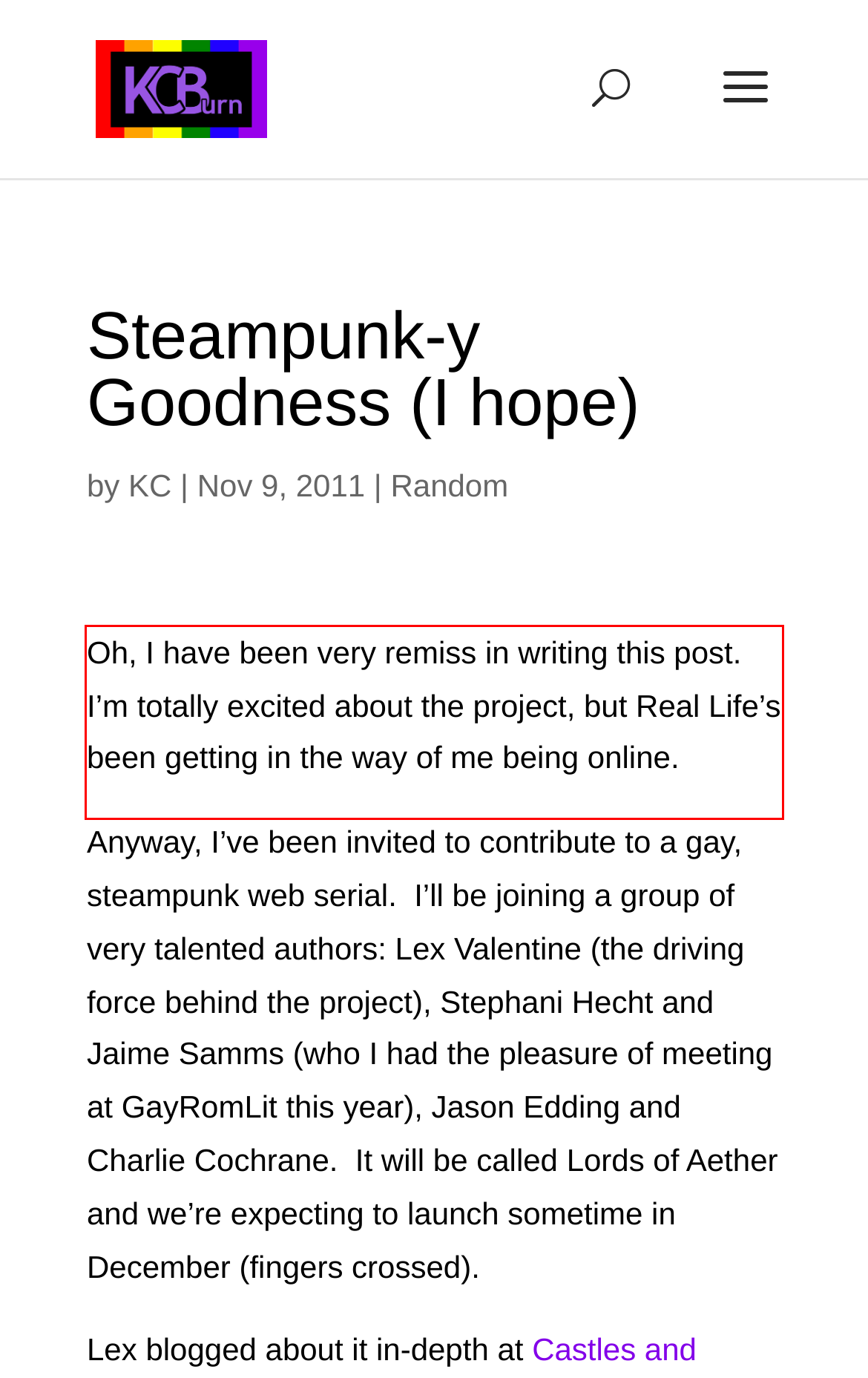Please identify the text within the red rectangular bounding box in the provided webpage screenshot.

Oh, I have been very remiss in writing this post. I’m totally excited about the project, but Real Life’s been getting in the way of me being online.